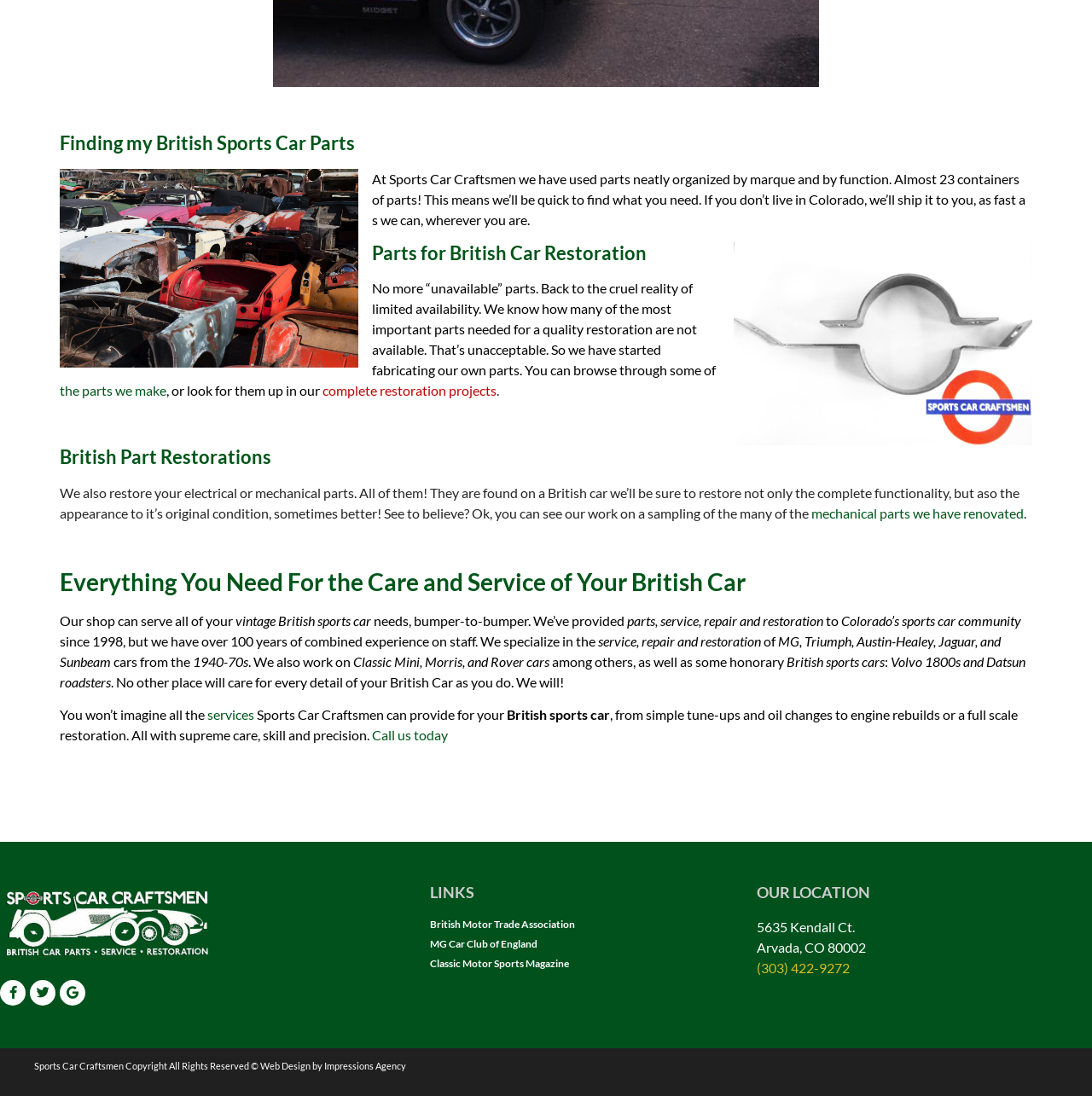Please identify the bounding box coordinates of the region to click in order to complete the task: "Visit Facebook page". The coordinates must be four float numbers between 0 and 1, specified as [left, top, right, bottom].

[0.0, 0.894, 0.023, 0.917]